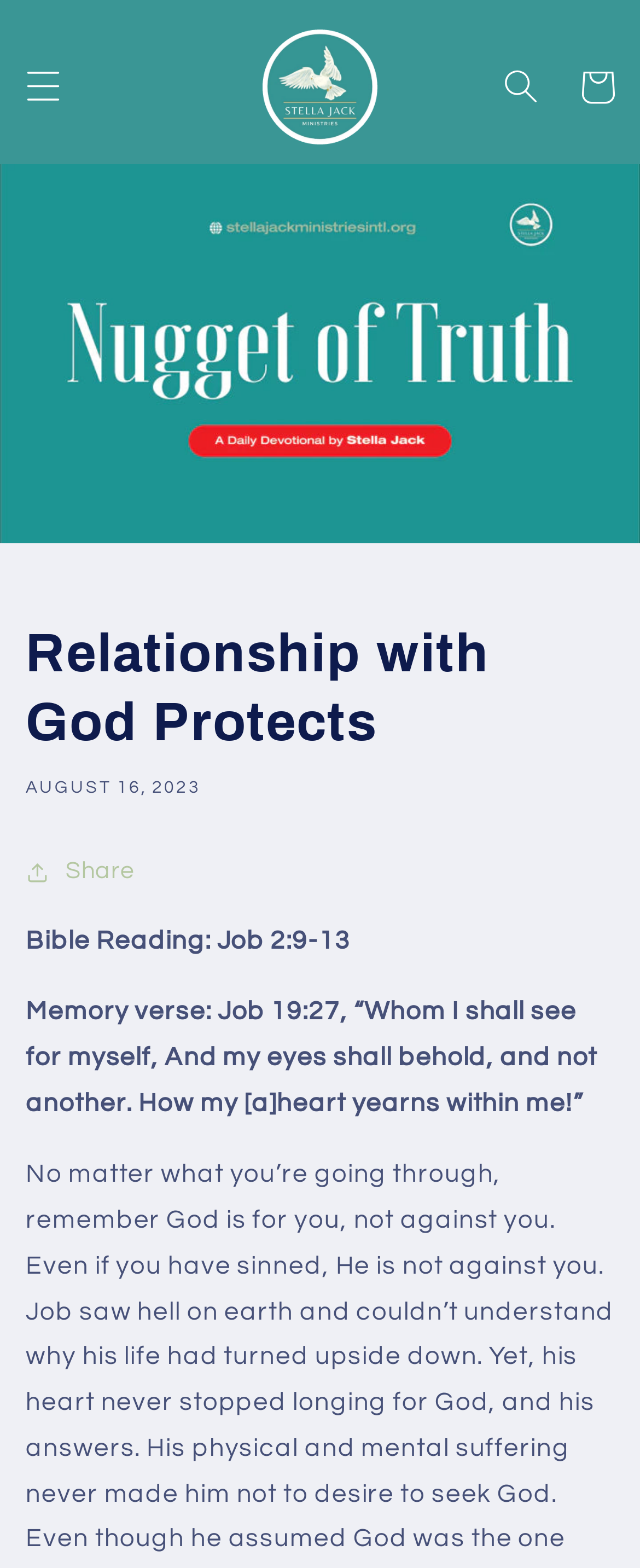What is the Bible reading for the day?
Respond to the question with a single word or phrase according to the image.

Job 2:9-13